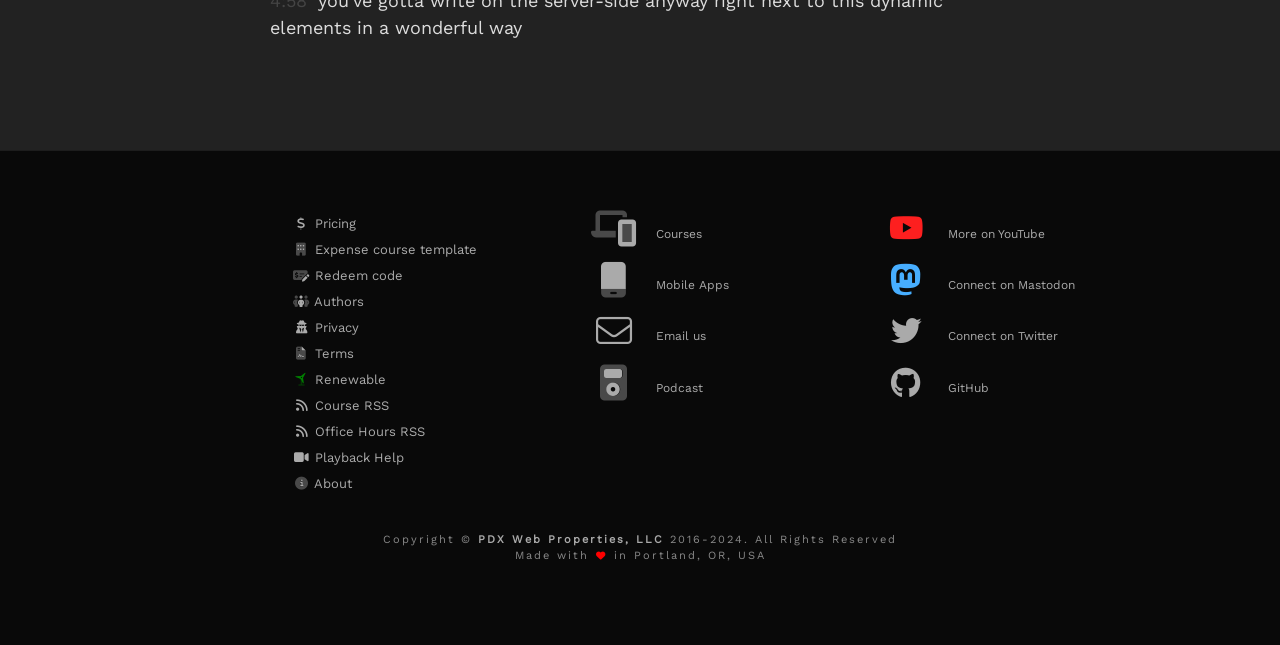Bounding box coordinates are specified in the format (top-left x, top-left y, bottom-right x, bottom-right y). All values are floating point numbers bounded between 0 and 1. Please provide the bounding box coordinate of the region this sentence describes: Connect on Twitter

[0.685, 0.47, 0.849, 0.55]